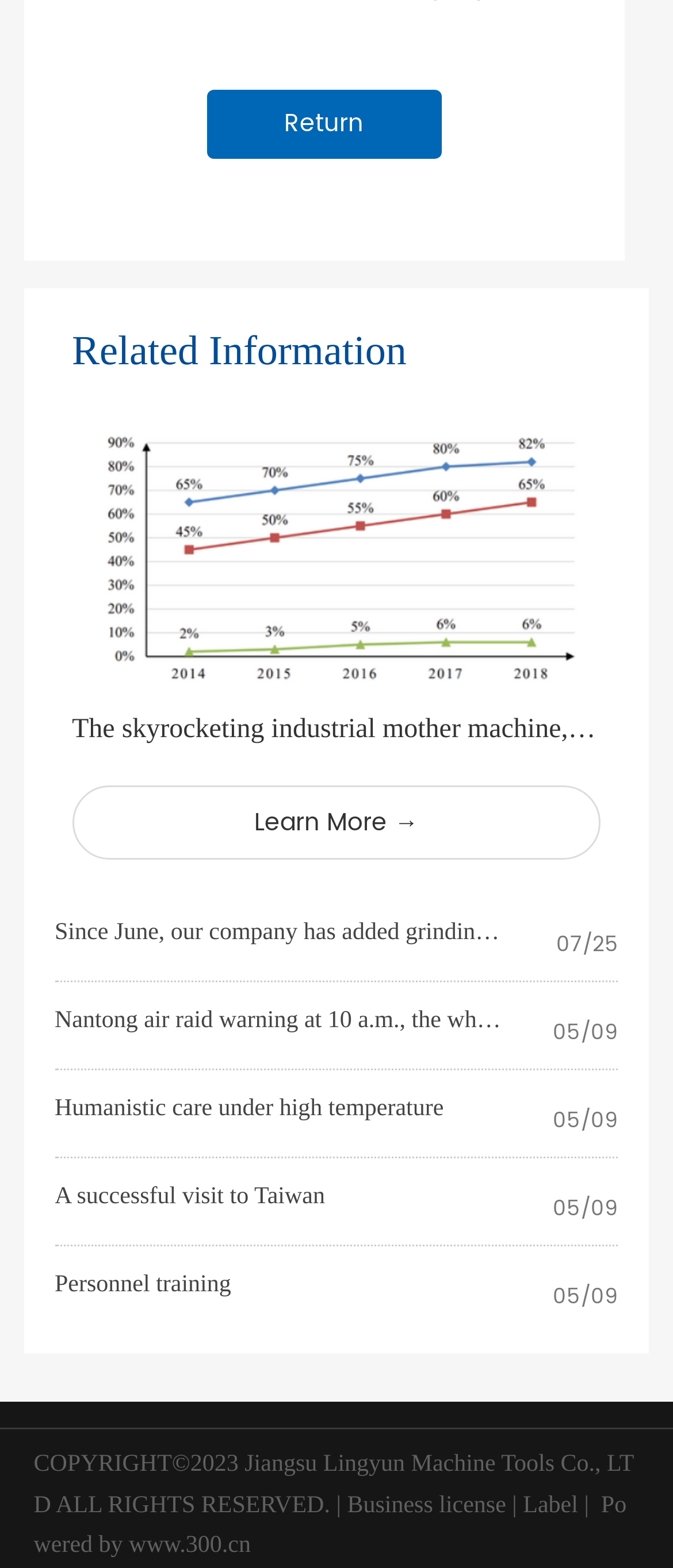What is the topic of the first link?
Based on the image, give a concise answer in the form of a single word or short phrase.

Industrial mother machine